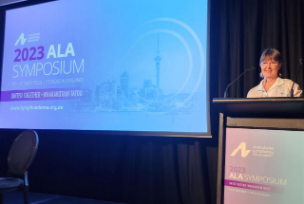Offer a detailed narrative of what is shown in the image.

The image captures a speaker at the 2023 ALA Symposium set in Auckland, New Zealand. The speaker is addressing an audience, standing confidently beside a podium adorned with the symposium branding. Behind her, a vibrant blue backdrop showcases the event name, "2023 ALA SYMPOSIUM," accompanied by a silhouette of Auckland's skyline, including the iconic Sky Tower. The atmosphere conveys a sense of professionalism and engagement, highlighting the importance of discussions around lymphoedema therapy and education in a collaborative environment. The event is part of ongoing efforts to enhance knowledge in healthcare and supportive therapies.